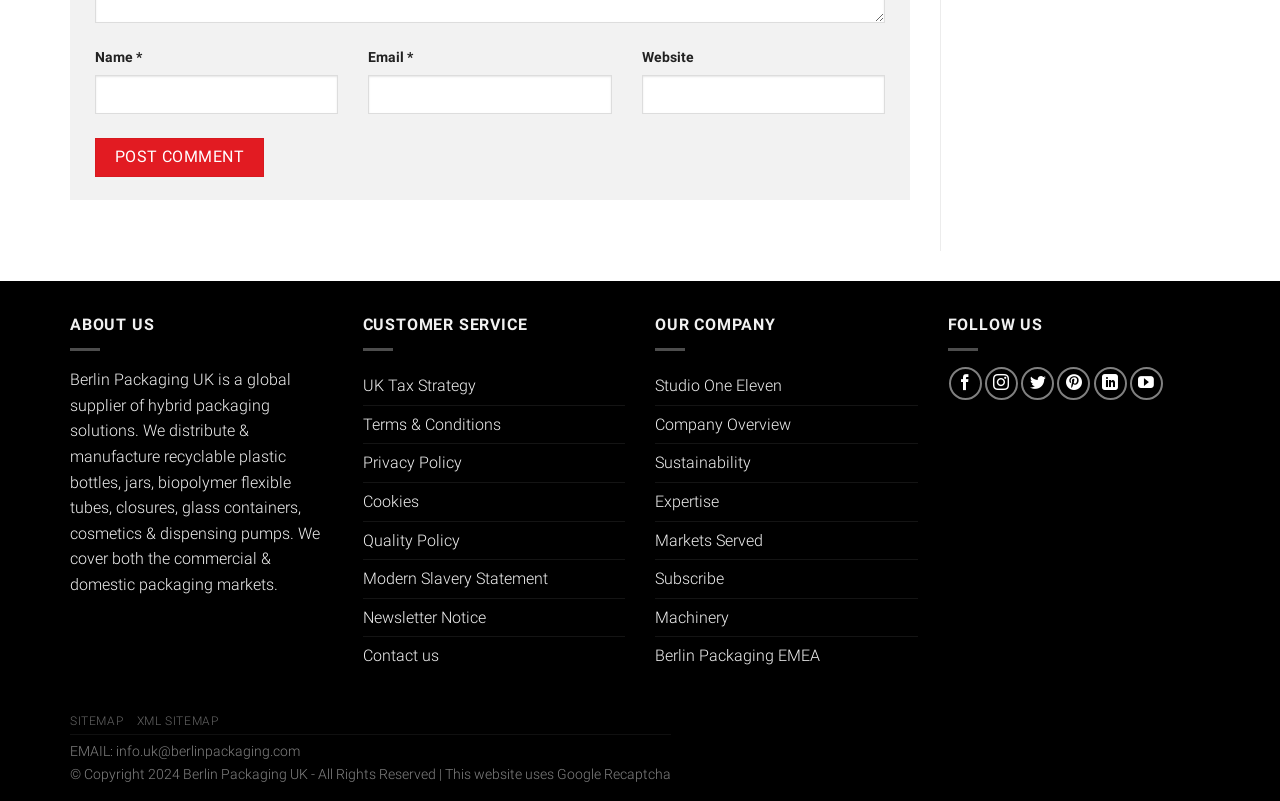Determine the bounding box of the UI element mentioned here: "Machinery". The coordinates must be in the format [left, top, right, bottom] with values ranging from 0 to 1.

[0.512, 0.748, 0.57, 0.795]